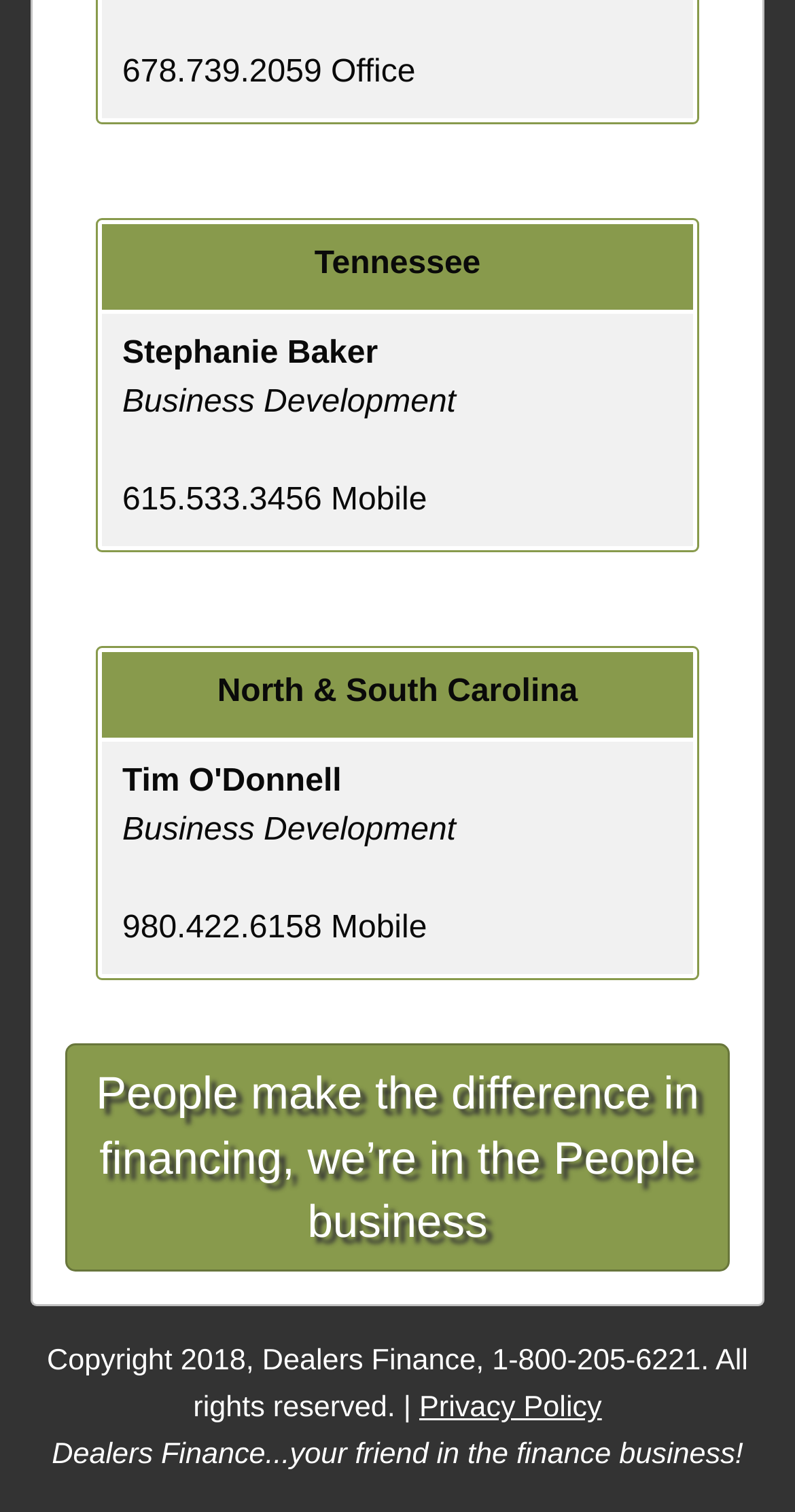How many tables are on this webpage?
Please use the visual content to give a single word or phrase answer.

2